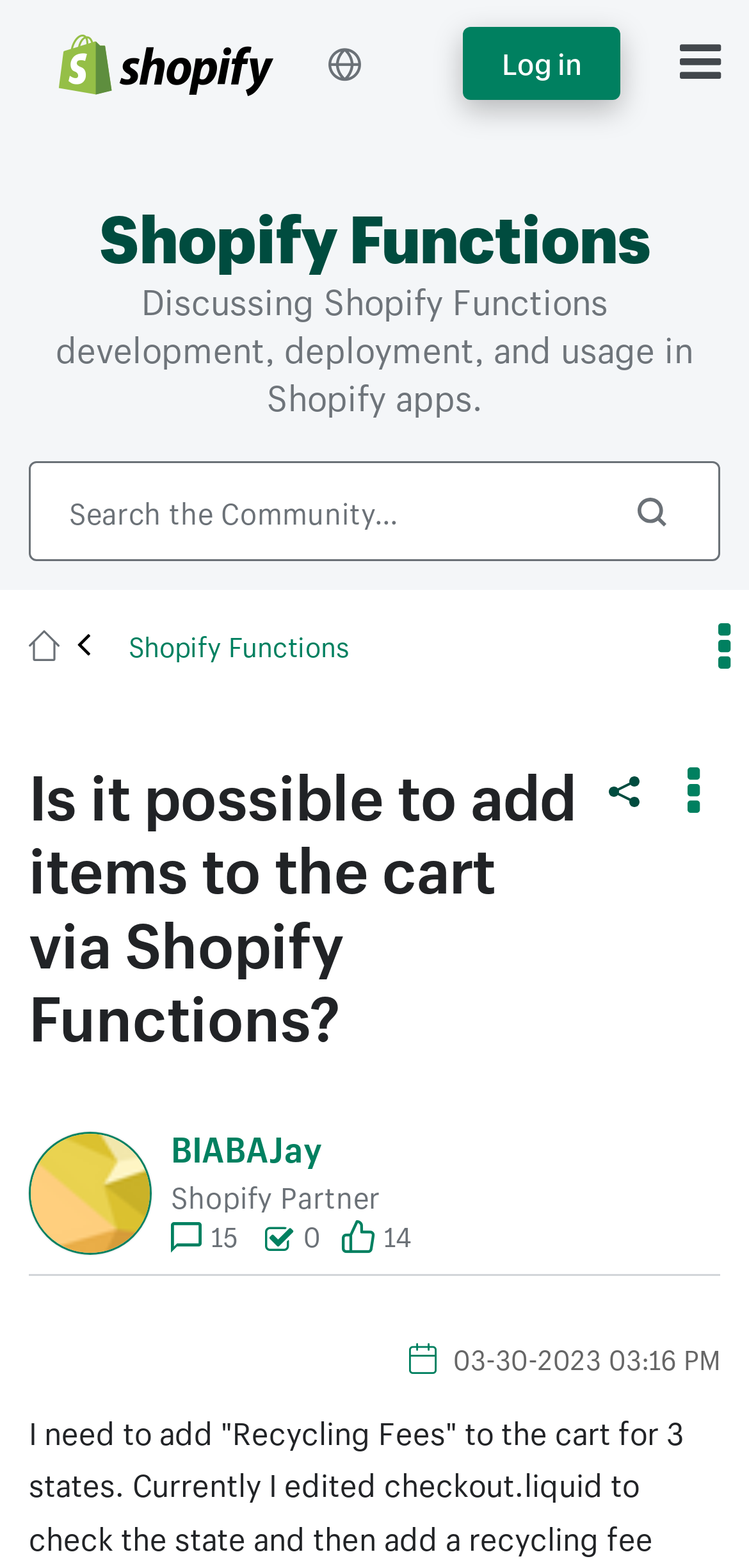What is the text of the webpage's headline?

Is it possible to add items to the cart via Shopify Functions?